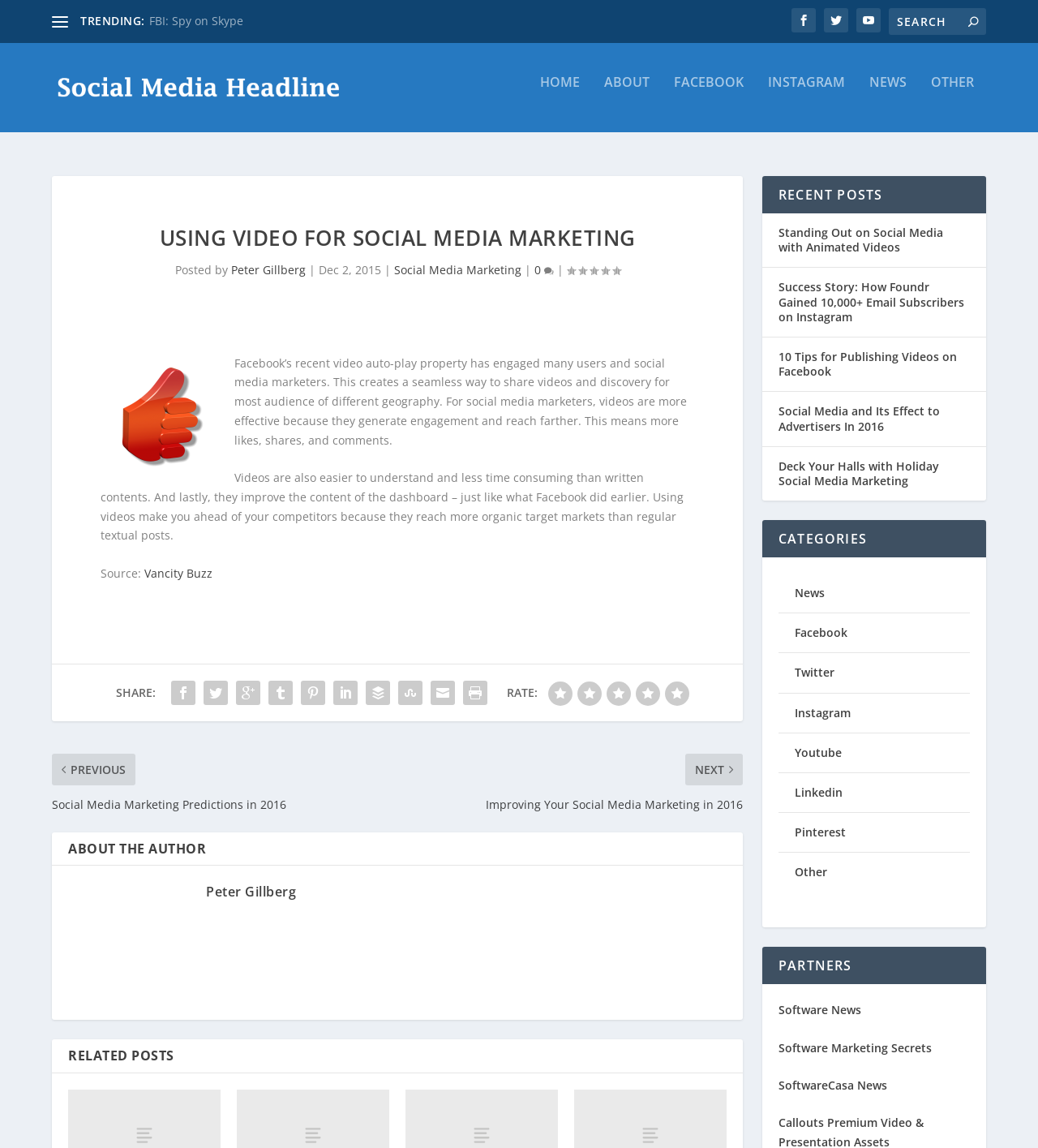Answer with a single word or phrase: 
What is the rating system used in the article?

1-5 stars